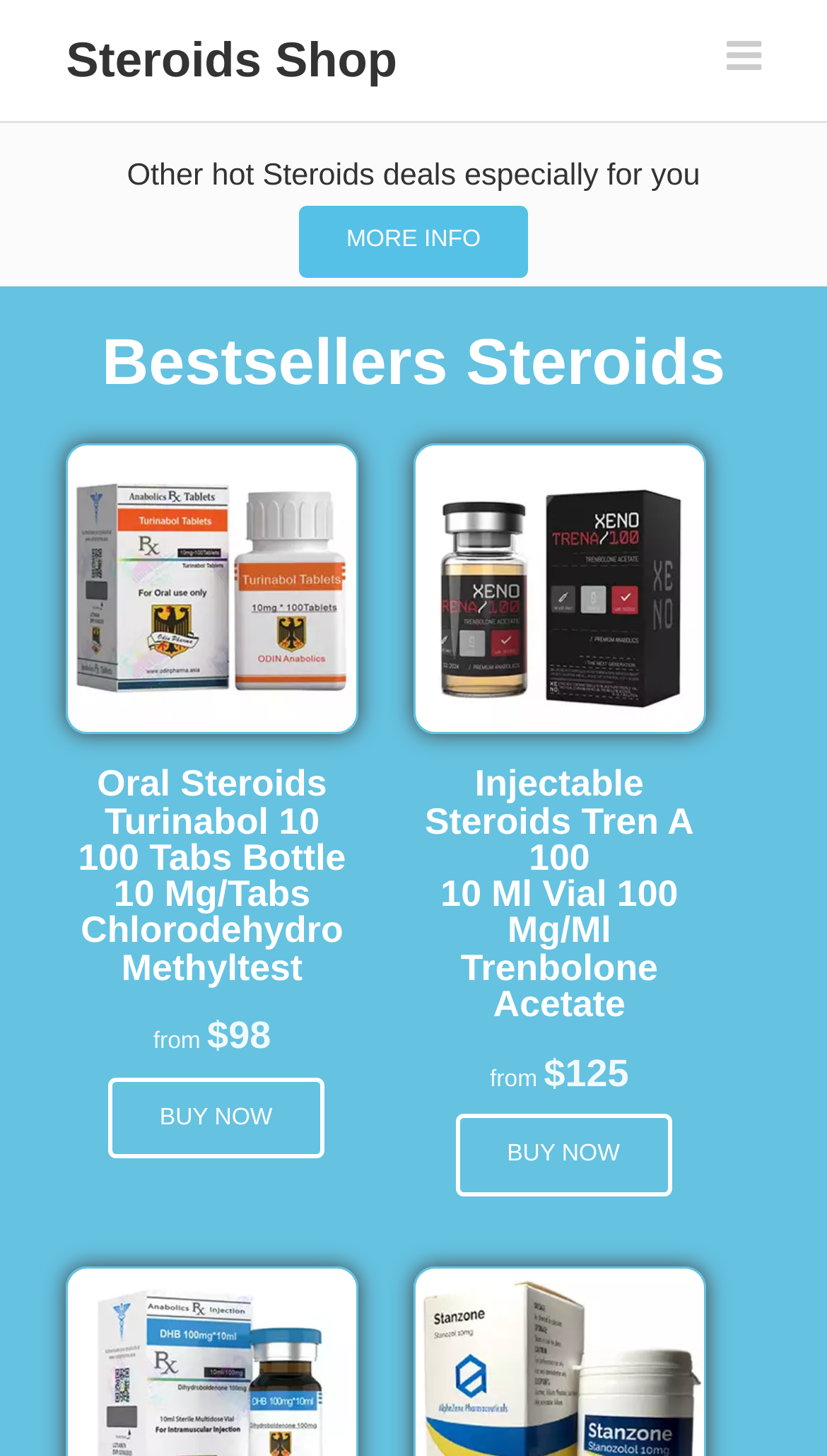Create a detailed summary of the webpage's content and design.

The webpage is an online steroids shop, specifically showcasing Diamond Pharma Primobolan 100. At the top, there is a link to the "Steroids Shop" and a cart icon. Below this, there is a section with the title "Other hot Steroids deals especially for you" and a "MORE INFO" link.

The main content of the page is divided into two sections, each featuring a different steroid product. On the left, there is an image of "Oral Steroids Turinabol 10" with a heading describing the product, "Oral Steroids Turinabol 10 100 Tabs Bottle 10 Mg/Tabs Chlorodehydro Methyltest". The price of this product is listed as "$98" and there is a "BUY NOW" link below.

On the right, there is an image of "Injectable Steroids Tren A 100" with a heading describing the product, "Injectable Steroids Tren A 100 10 Ml Vial 100 Mg/Ml Trenbolone Acetate". The price of this product is listed as "$125" and there is a "BUY NOW" link below. Both product sections are labeled as "Bestsellers Steroids".